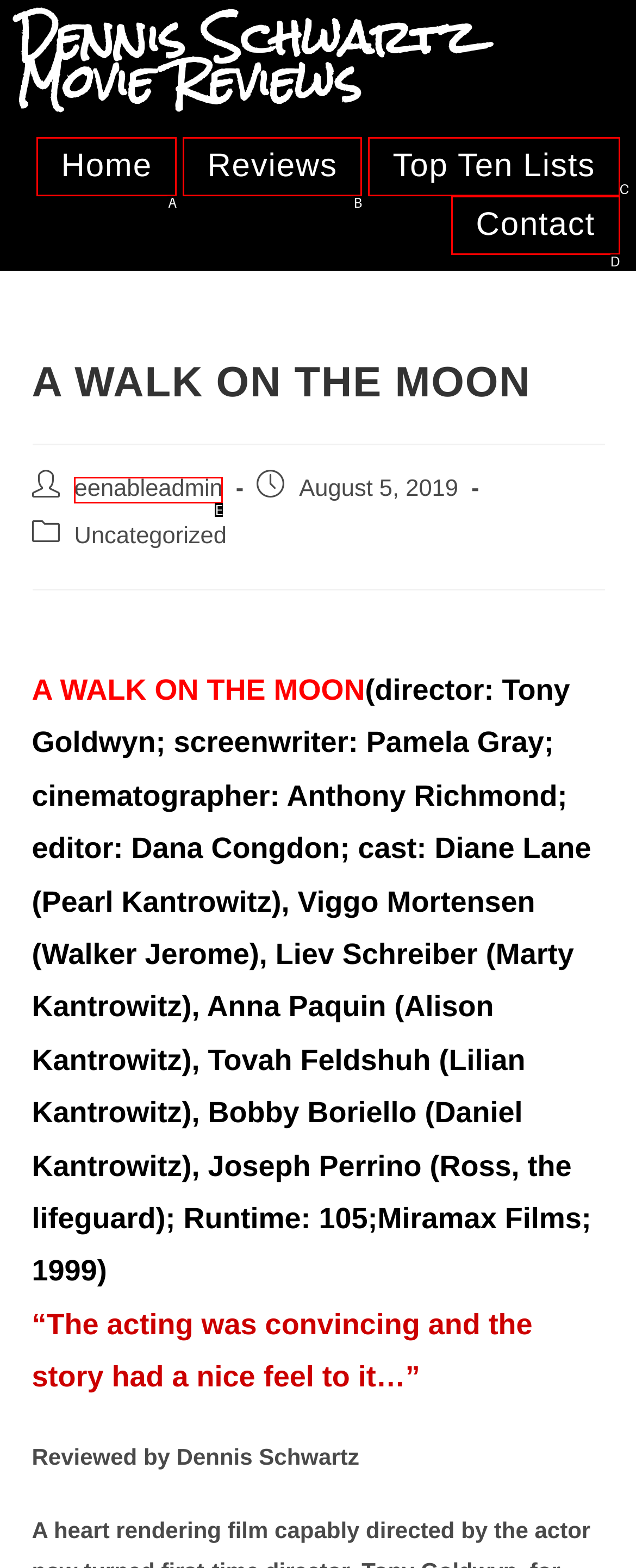Looking at the description: eenableadmin, identify which option is the best match and respond directly with the letter of that option.

E